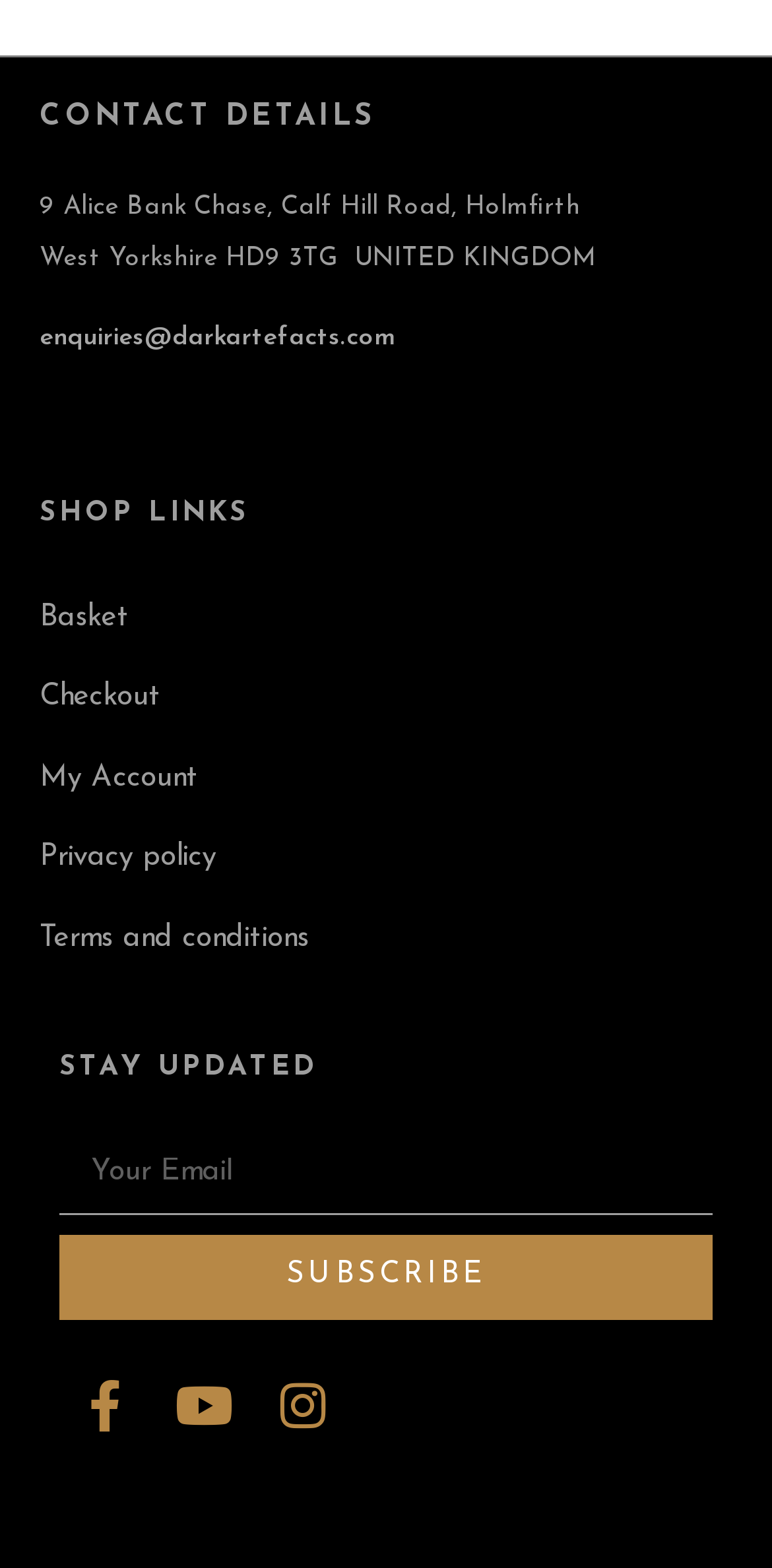Please locate the bounding box coordinates of the element that should be clicked to achieve the given instruction: "Visit Facebook page".

[0.103, 0.879, 0.169, 0.912]